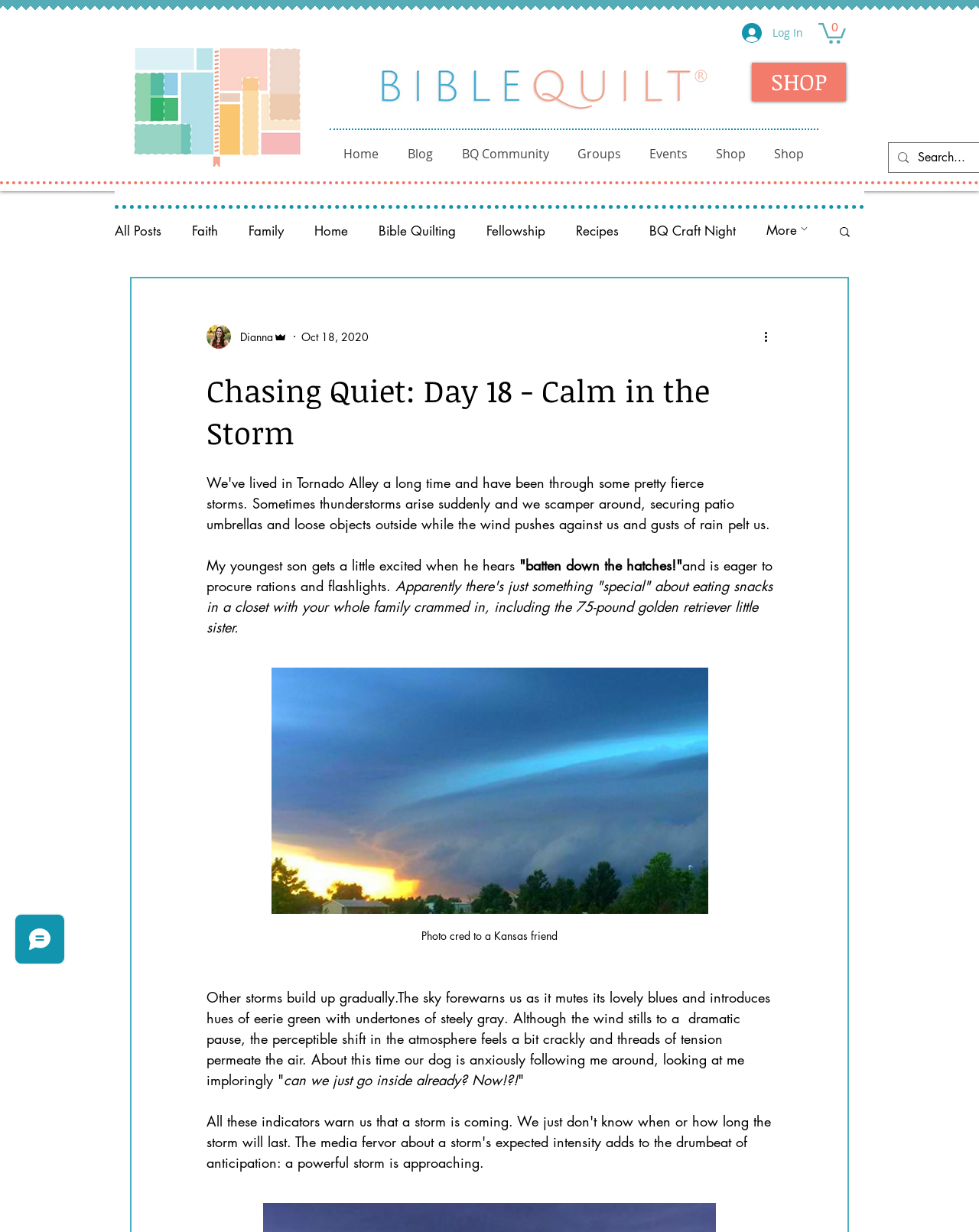Identify the bounding box coordinates for the region of the element that should be clicked to carry out the instruction: "View 'BQ Community' page". The bounding box coordinates should be four float numbers between 0 and 1, i.e., [left, top, right, bottom].

[0.456, 0.112, 0.575, 0.137]